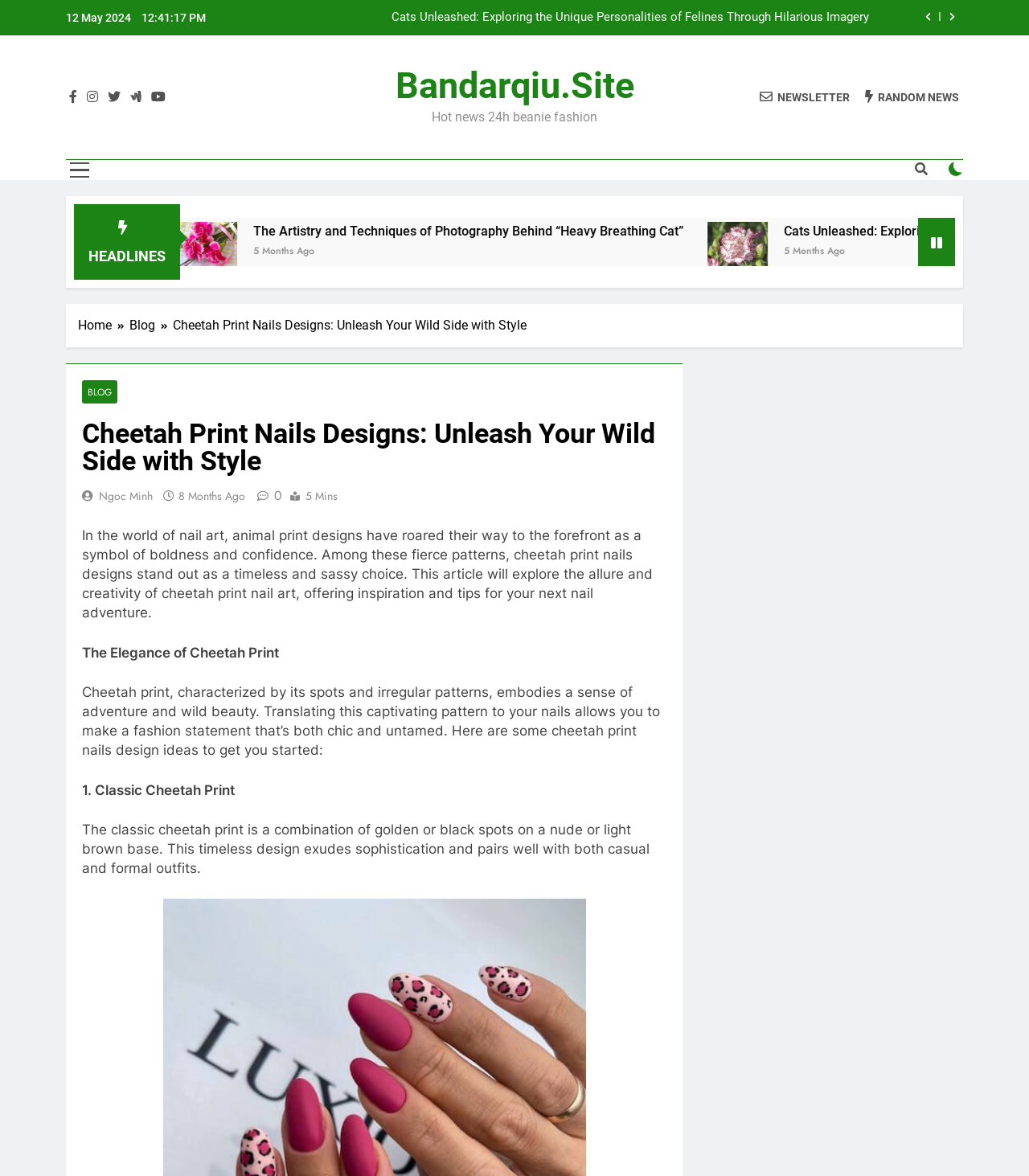Give a concise answer using one word or a phrase to the following question:
What is the main topic of the article?

Cheetah Print Nails Designs